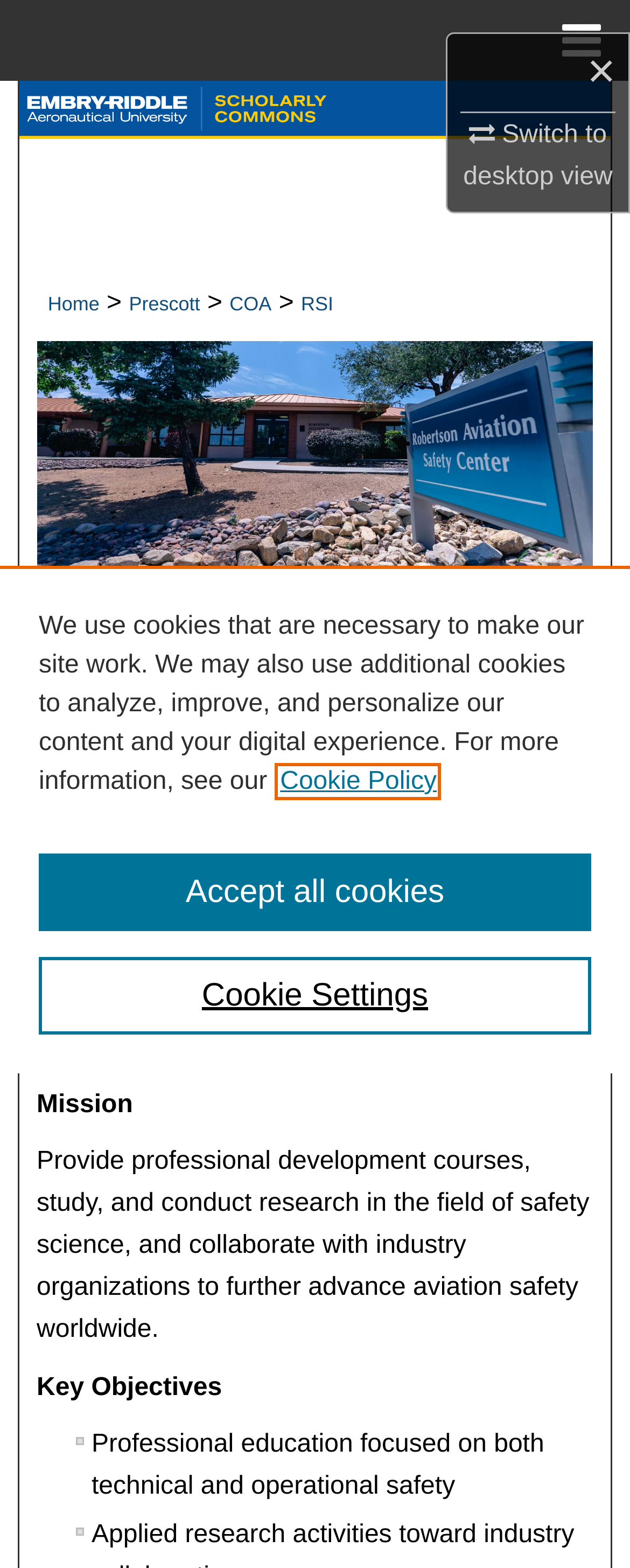Show the bounding box coordinates of the region that should be clicked to follow the instruction: "Search."

[0.0, 0.052, 1.0, 0.103]